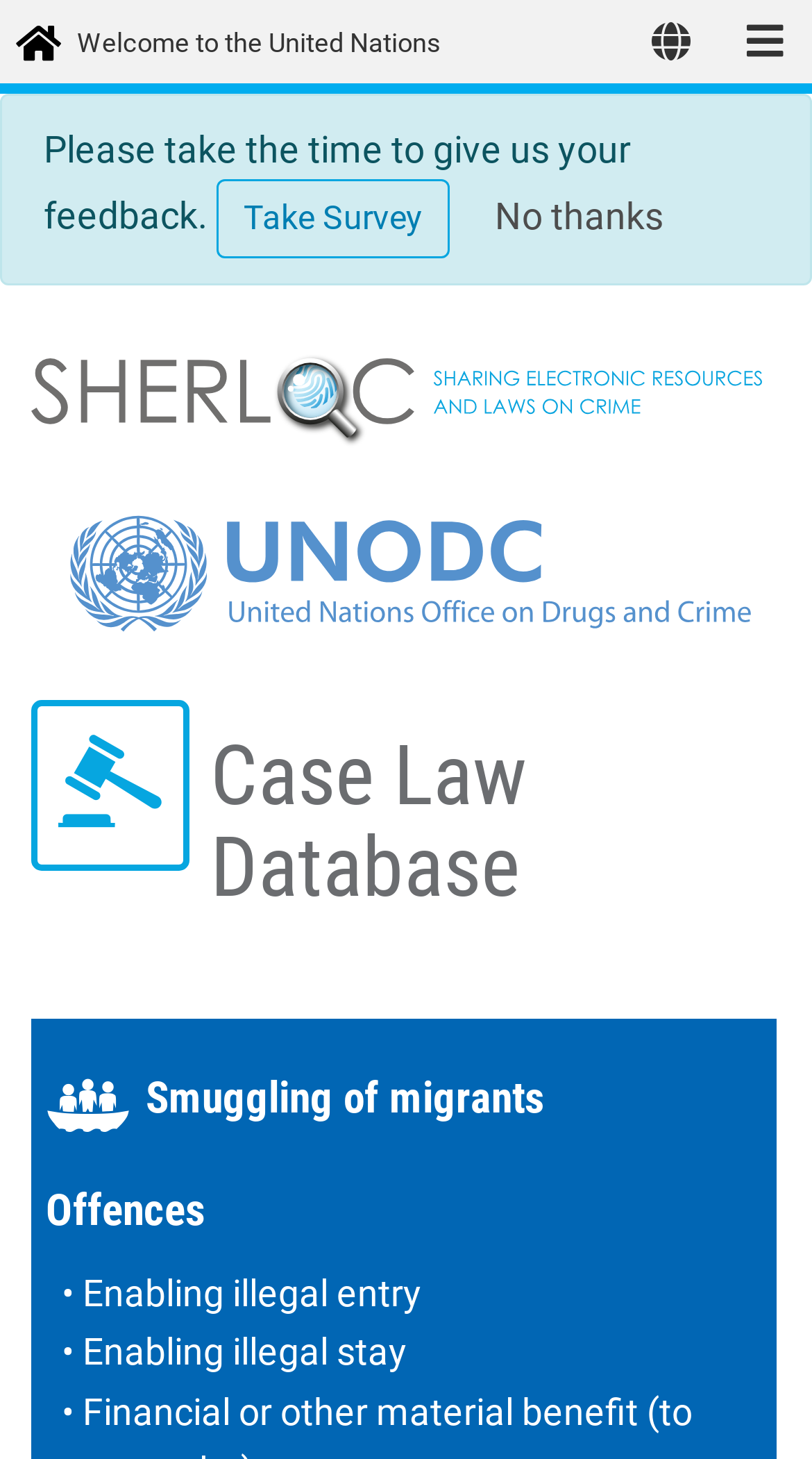Based on the image, provide a detailed and complete answer to the question: 
What is the function of the 'Toggle Language Switcher' button?

The 'Toggle Language Switcher' button is located near the top of the page, and its name suggests that it is intended to allow users to switch between different languages. This is a common feature on websites that provide content in multiple languages.